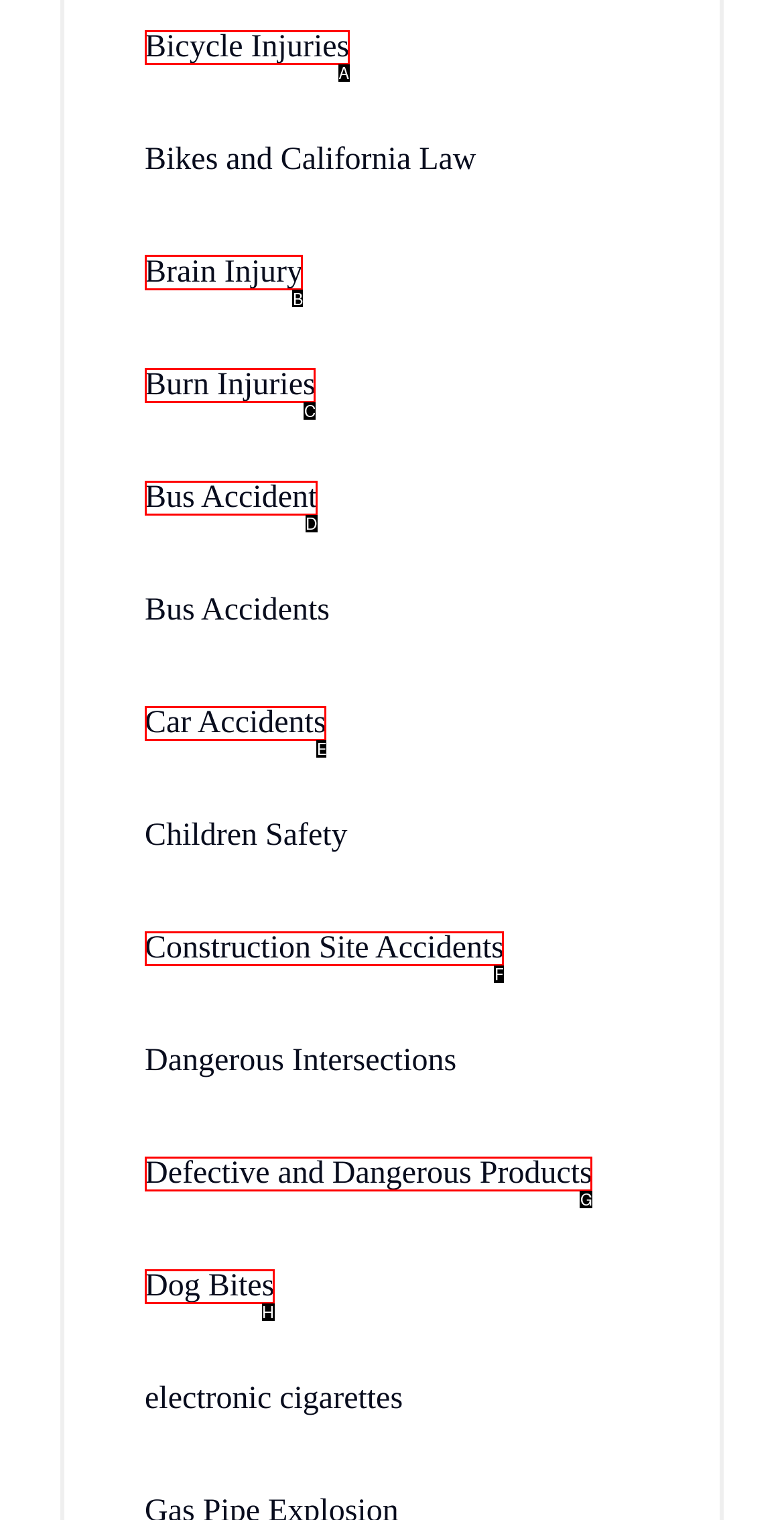Identify the HTML element to select in order to accomplish the following task: Read about brain injury
Reply with the letter of the chosen option from the given choices directly.

B